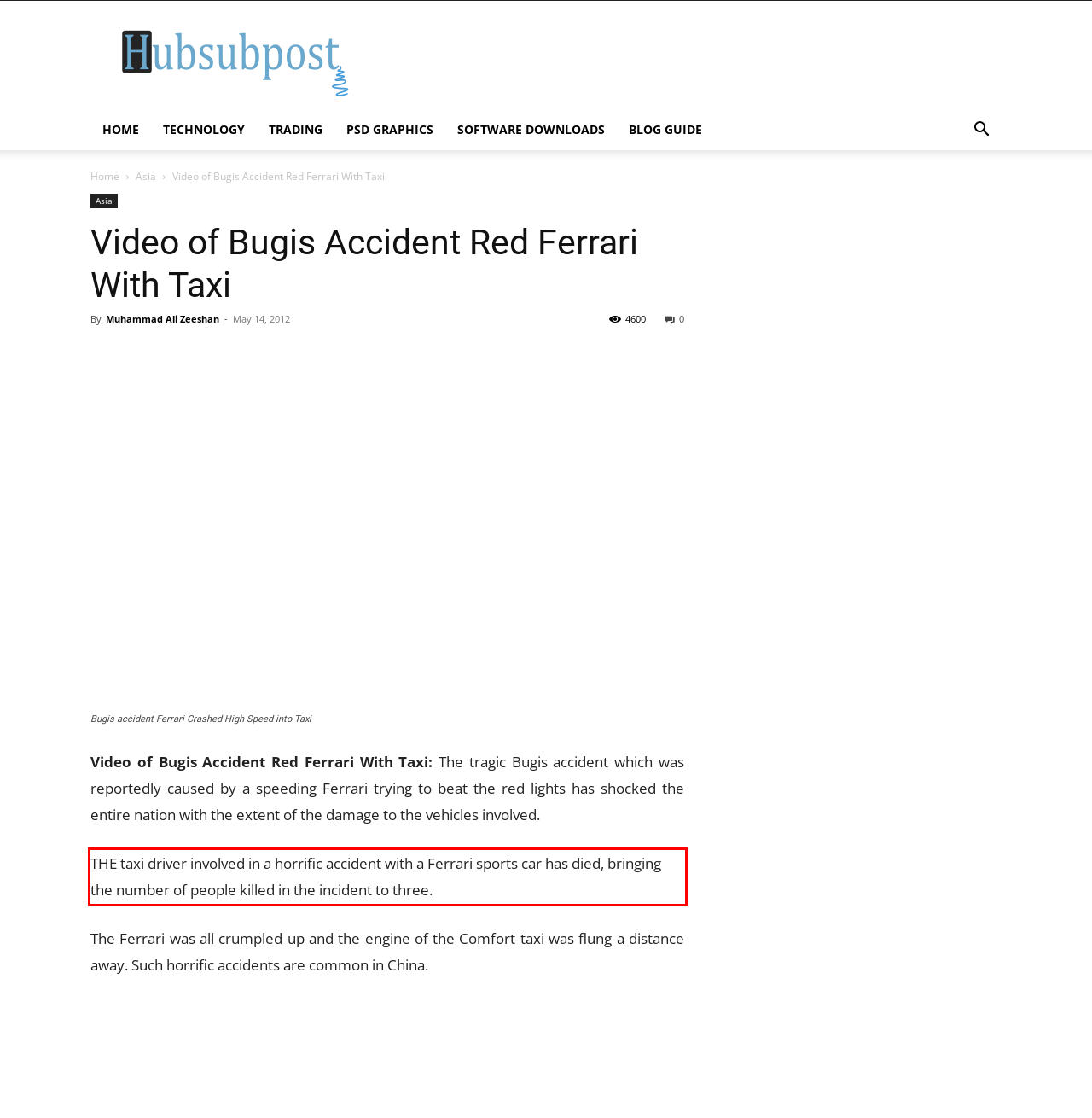Inspect the webpage screenshot that has a red bounding box and use OCR technology to read and display the text inside the red bounding box.

THE taxi driver involved in a horrific accident with a Ferrari sports car has died, bringing the number of people killed in the incident to three.